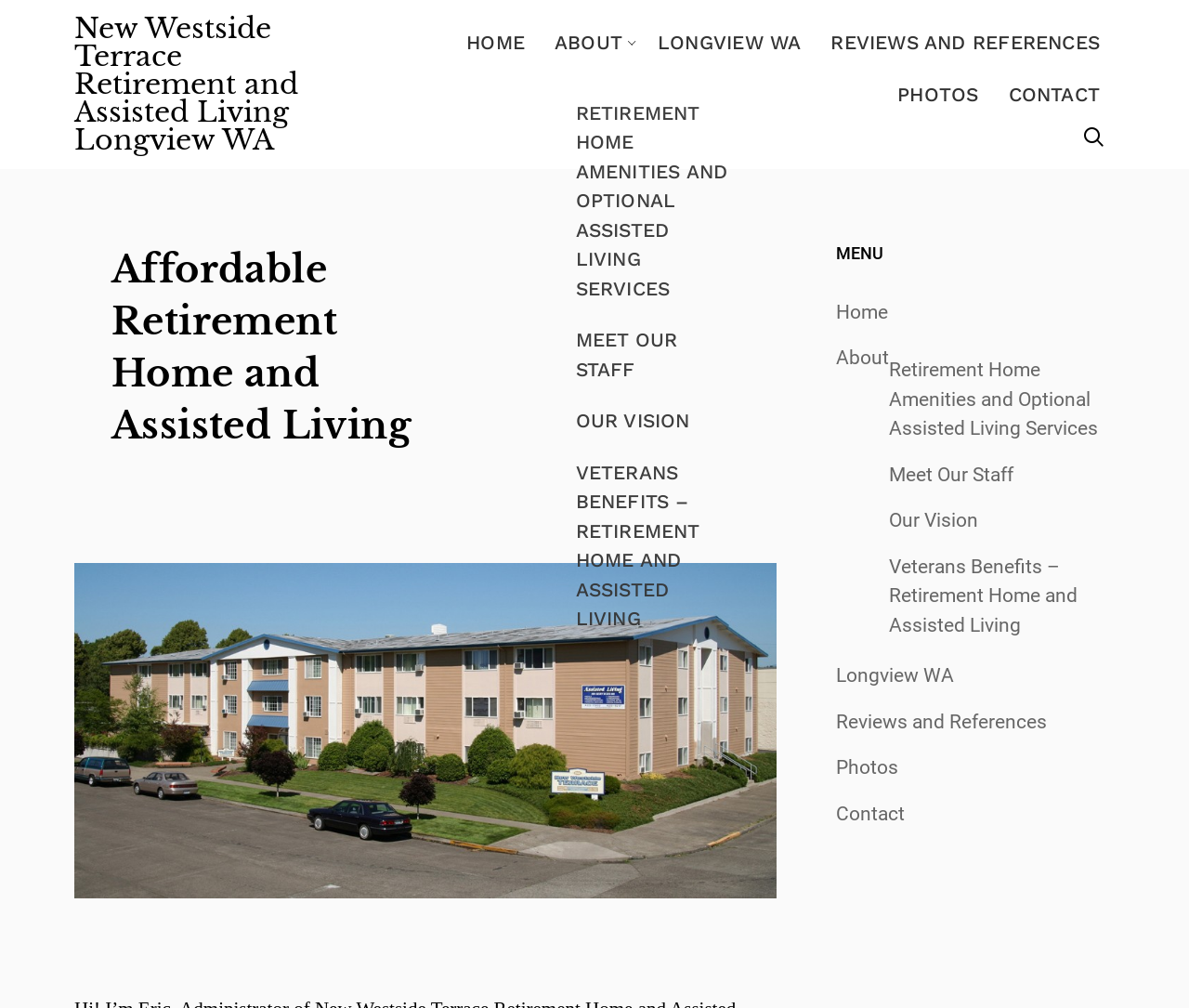What type of living options are offered?
Provide an in-depth and detailed explanation in response to the question.

Based on the webpage's content, specifically the heading 'Affordable Retirement Home and Assisted Living', it can be inferred that the webpage is about a retirement home that offers two types of living options: independent living and assisted living.